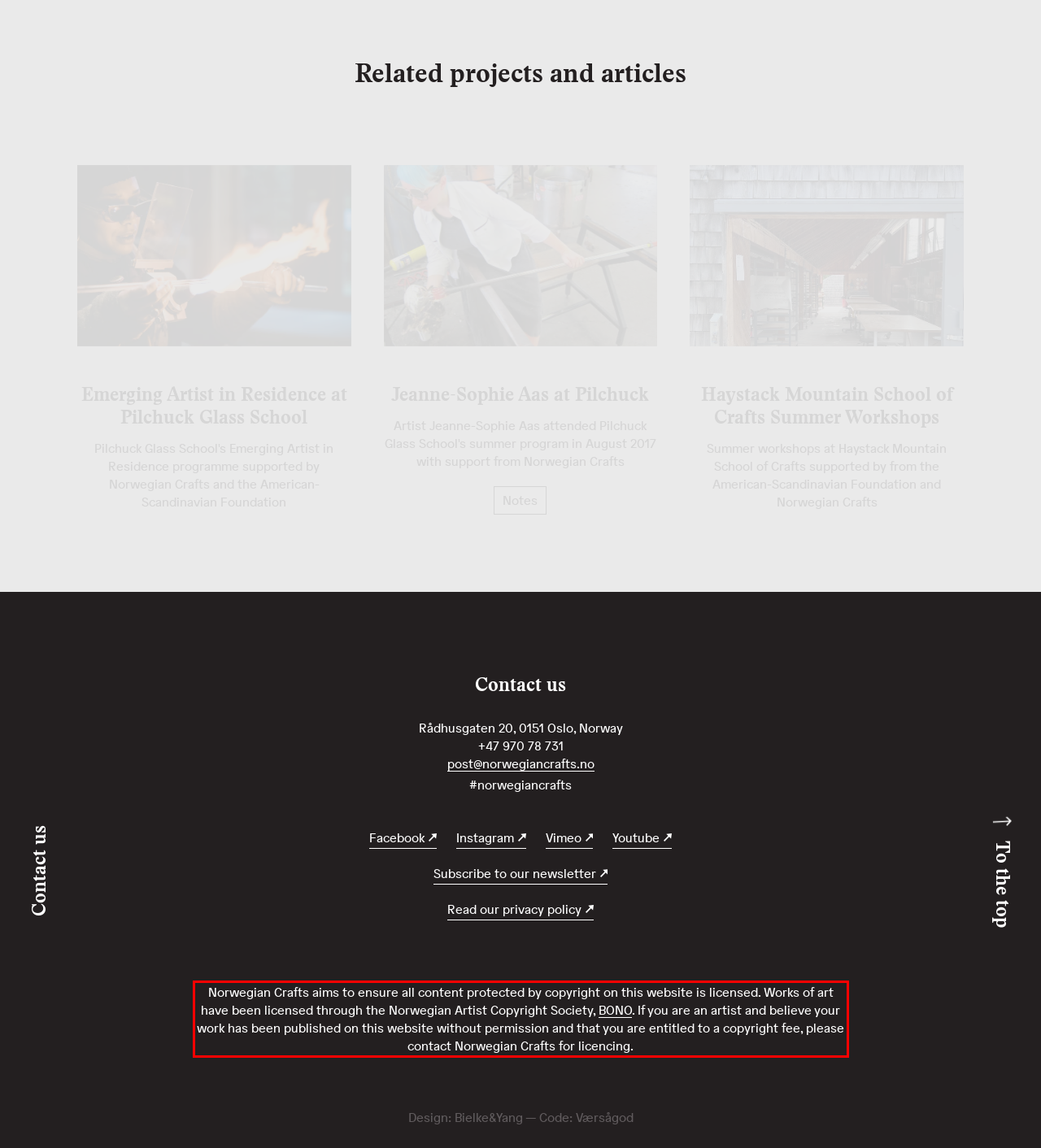Please recognize and transcribe the text located inside the red bounding box in the webpage image.

Norwegian Crafts aims to ensure all content protected by copyright on this website is licensed. Works of art have been licensed through the Norwegian Artist Copyright Society, BONO. If you are an artist and believe your work has been published on this website without permission and that you are entitled to a copyright fee, please contact Norwegian Crafts for licencing.